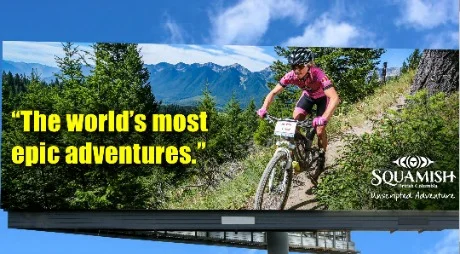What is prominently displayed in the corner of the billboard?
Using the information from the image, answer the question thoroughly.

The caption states that the branding for Squamish is prominently displayed in the corner, emphasizing its commitment to promoting adventure tourism, which suggests that the Squamish branding is clearly visible in the corner of the billboard.